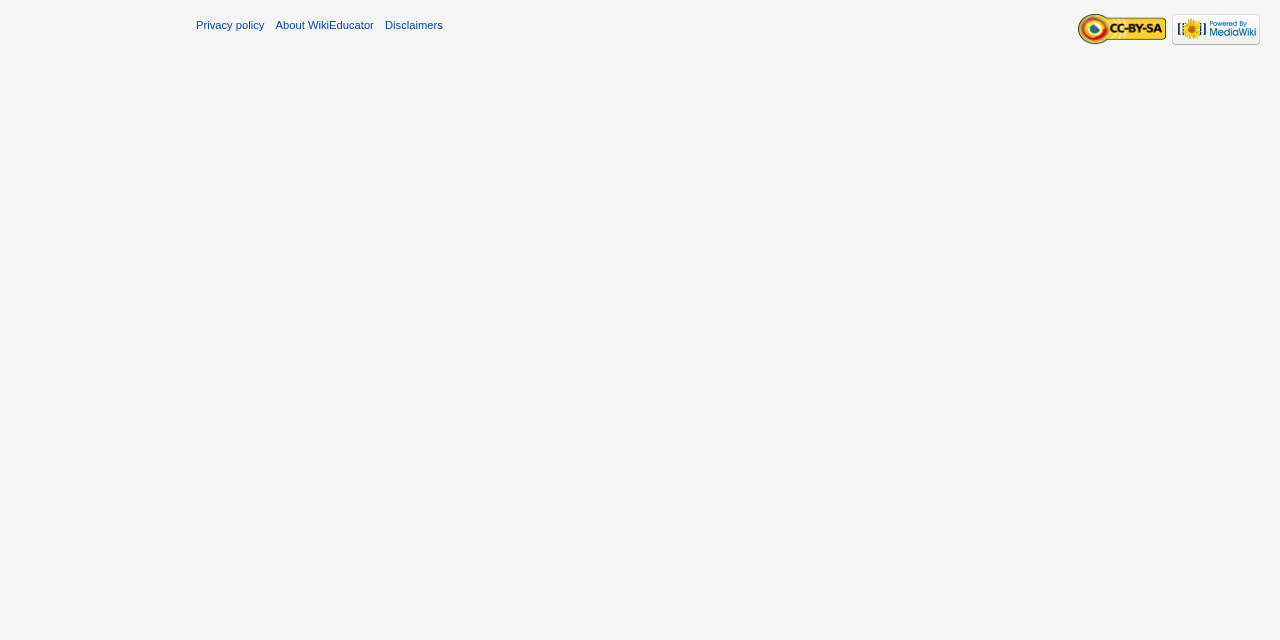Provide the bounding box coordinates of the HTML element this sentence describes: "Disclaimers".

[0.301, 0.03, 0.346, 0.049]